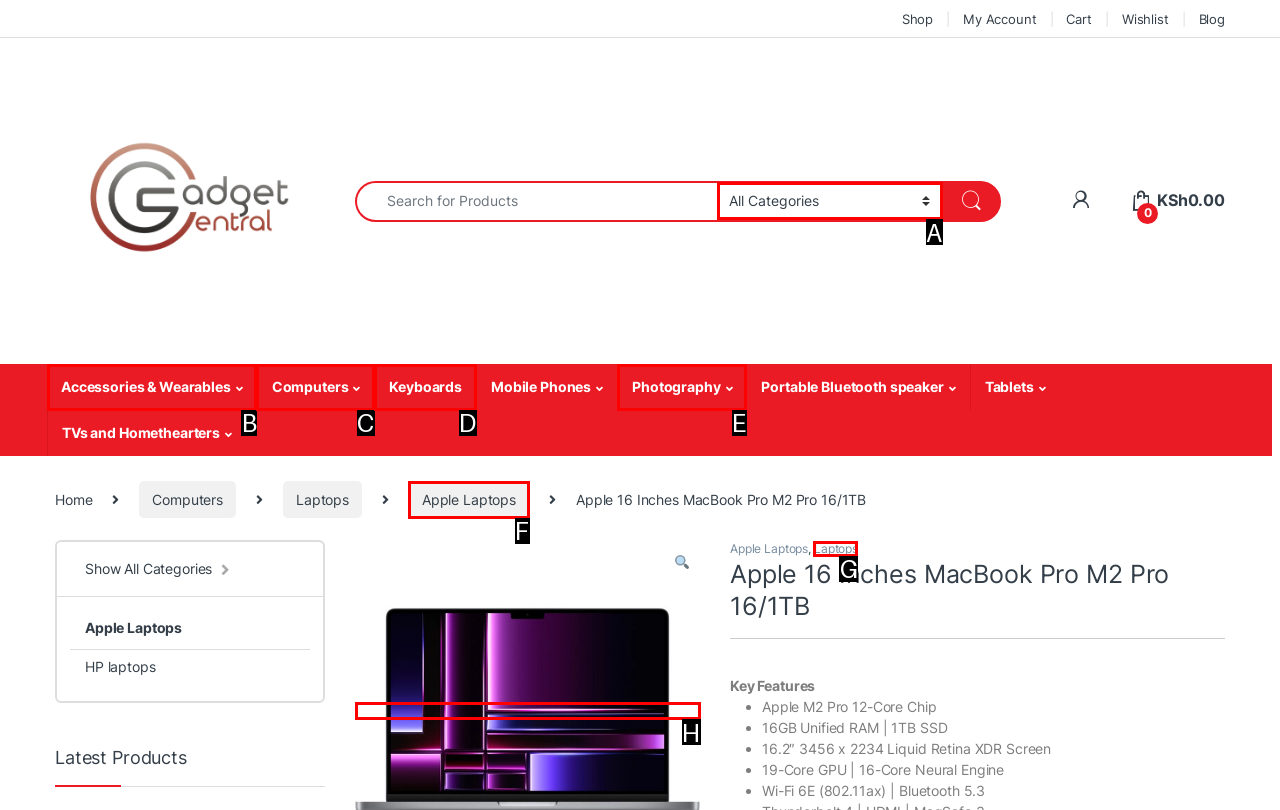From the description: Accessories & Wearables, select the HTML element that fits best. Reply with the letter of the appropriate option.

B